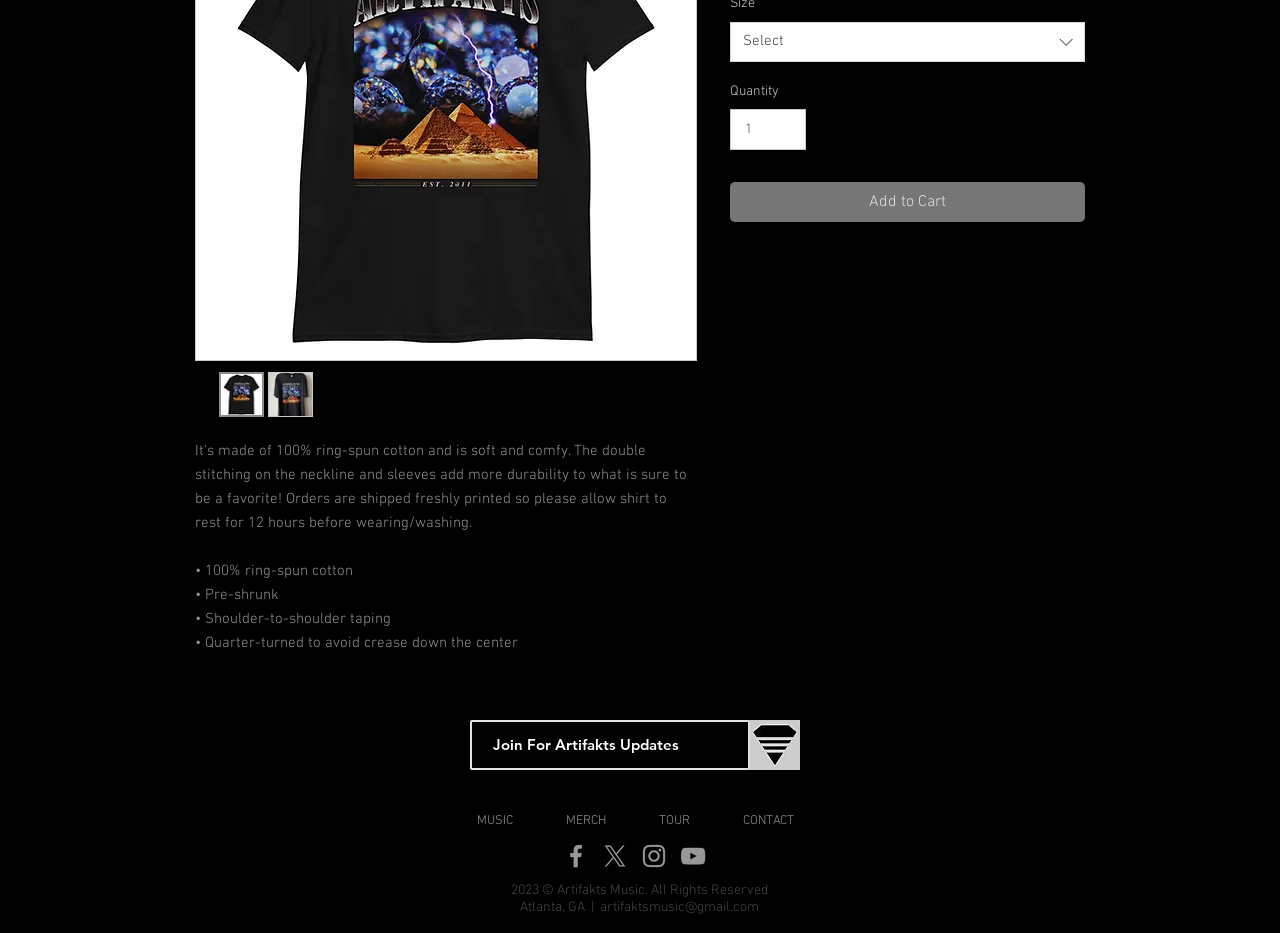Locate the bounding box for the described UI element: "aria-label="Grey Facebook Icon"". Ensure the coordinates are four float numbers between 0 and 1, formatted as [left, top, right, bottom].

[0.438, 0.901, 0.462, 0.933]